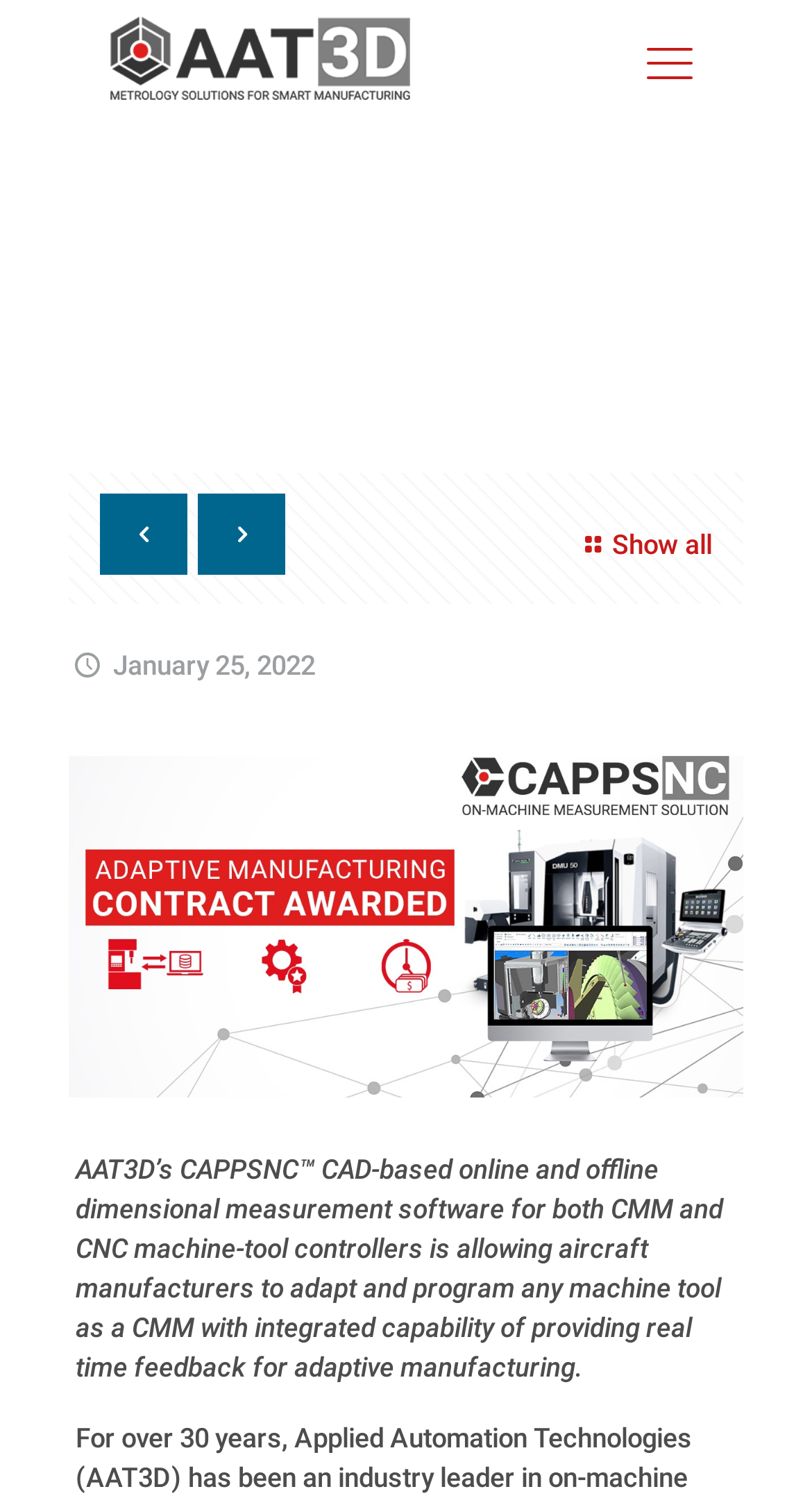Respond concisely with one word or phrase to the following query:
How many social media links are there?

3